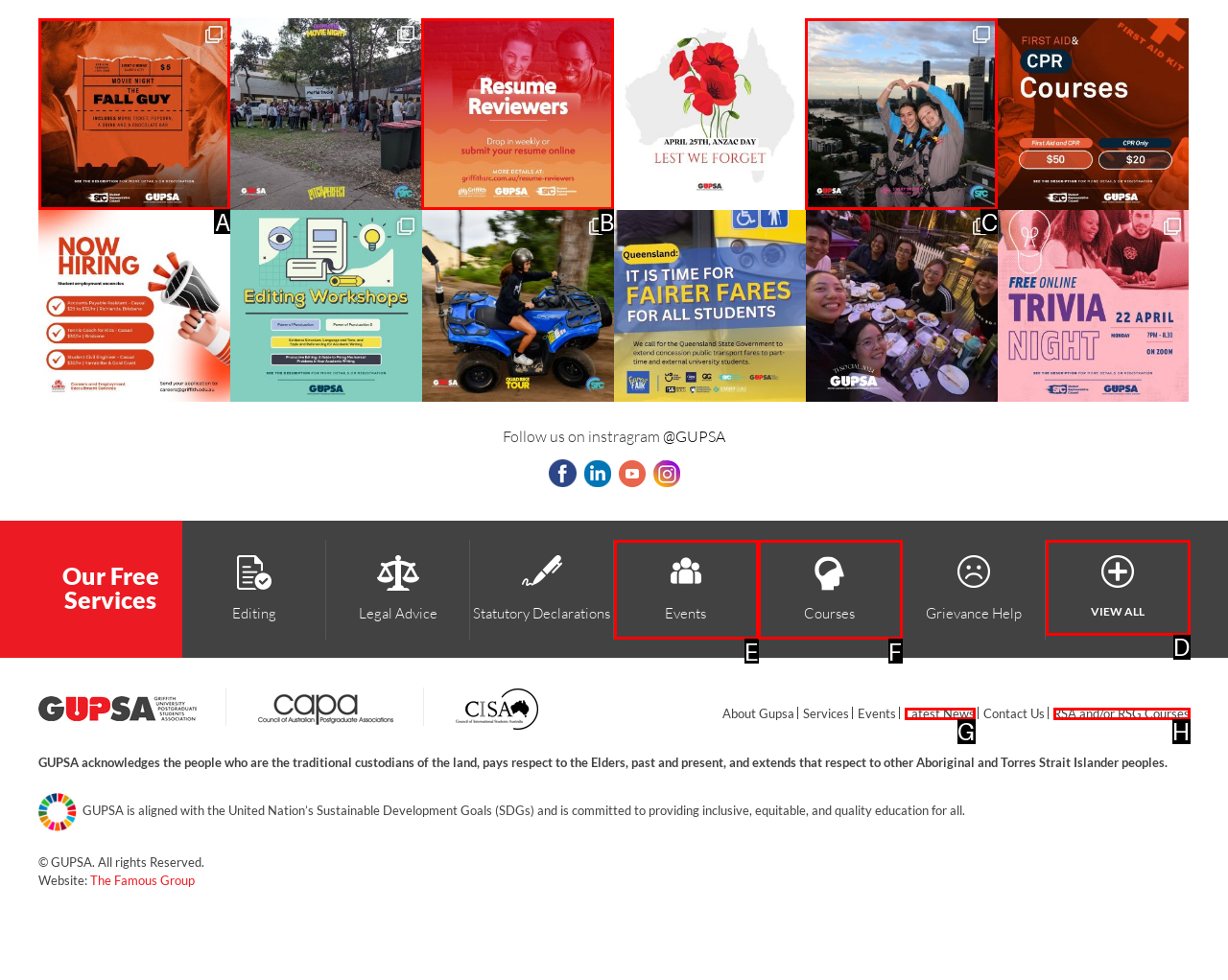Which lettered option should be clicked to achieve the task: View all services? Choose from the given choices.

D